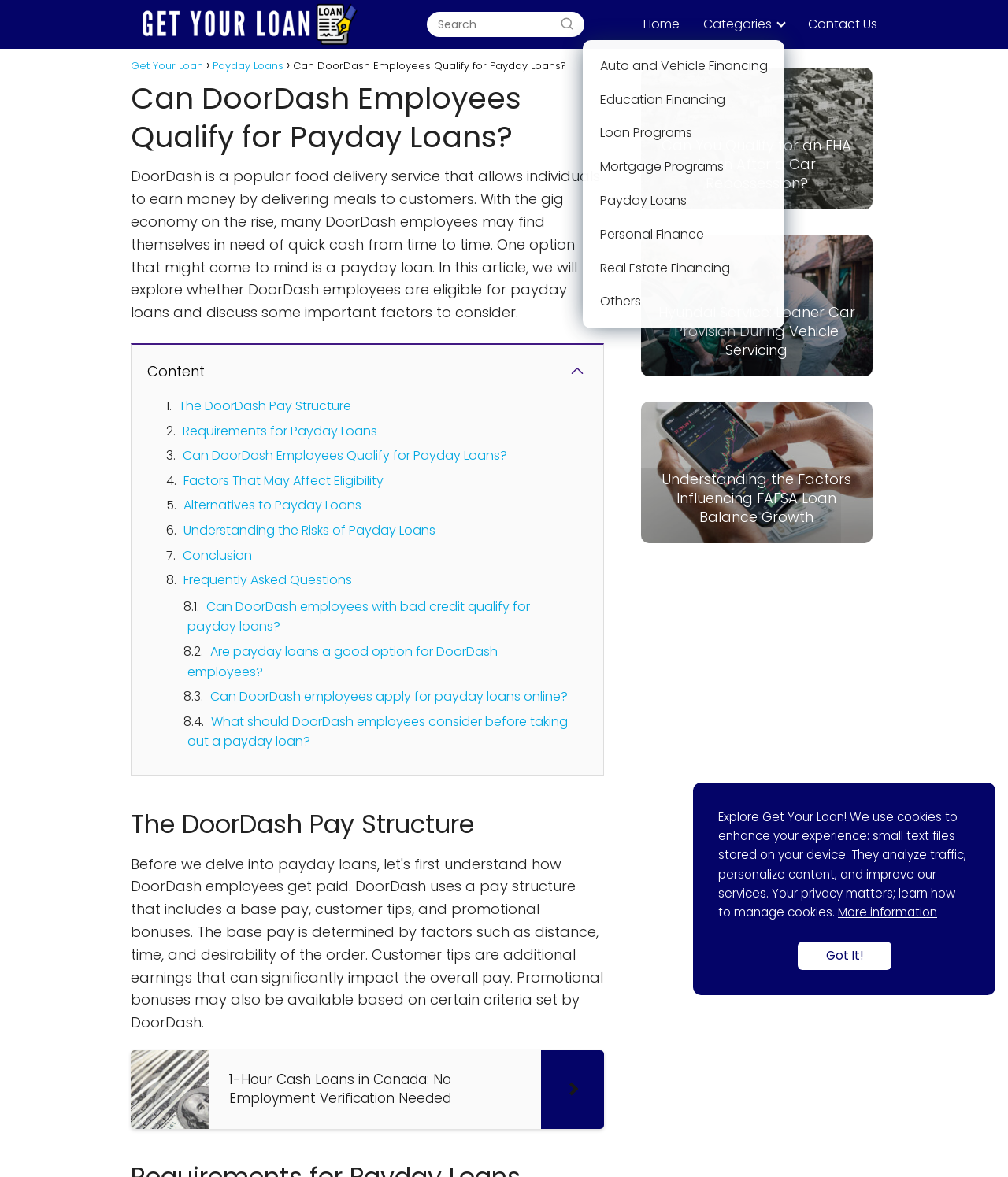Provide a short, one-word or phrase answer to the question below:
What is the topic of the article on this webpage?

Payday loans for DoorDash employees